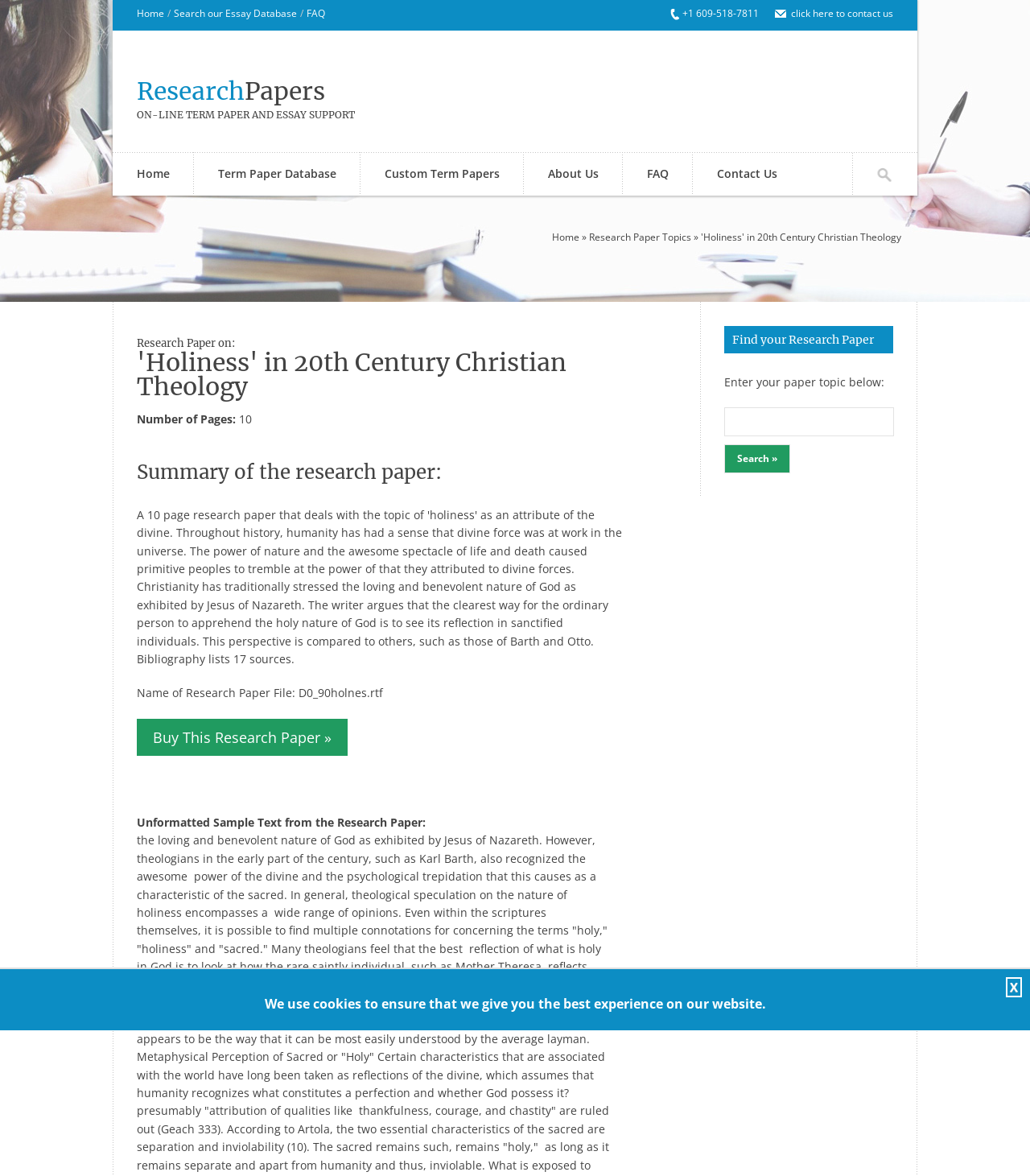Please determine the bounding box coordinates of the element's region to click in order to carry out the following instruction: "Enter your paper topic below and search". The coordinates should be four float numbers between 0 and 1, i.e., [left, top, right, bottom].

[0.703, 0.347, 0.868, 0.371]